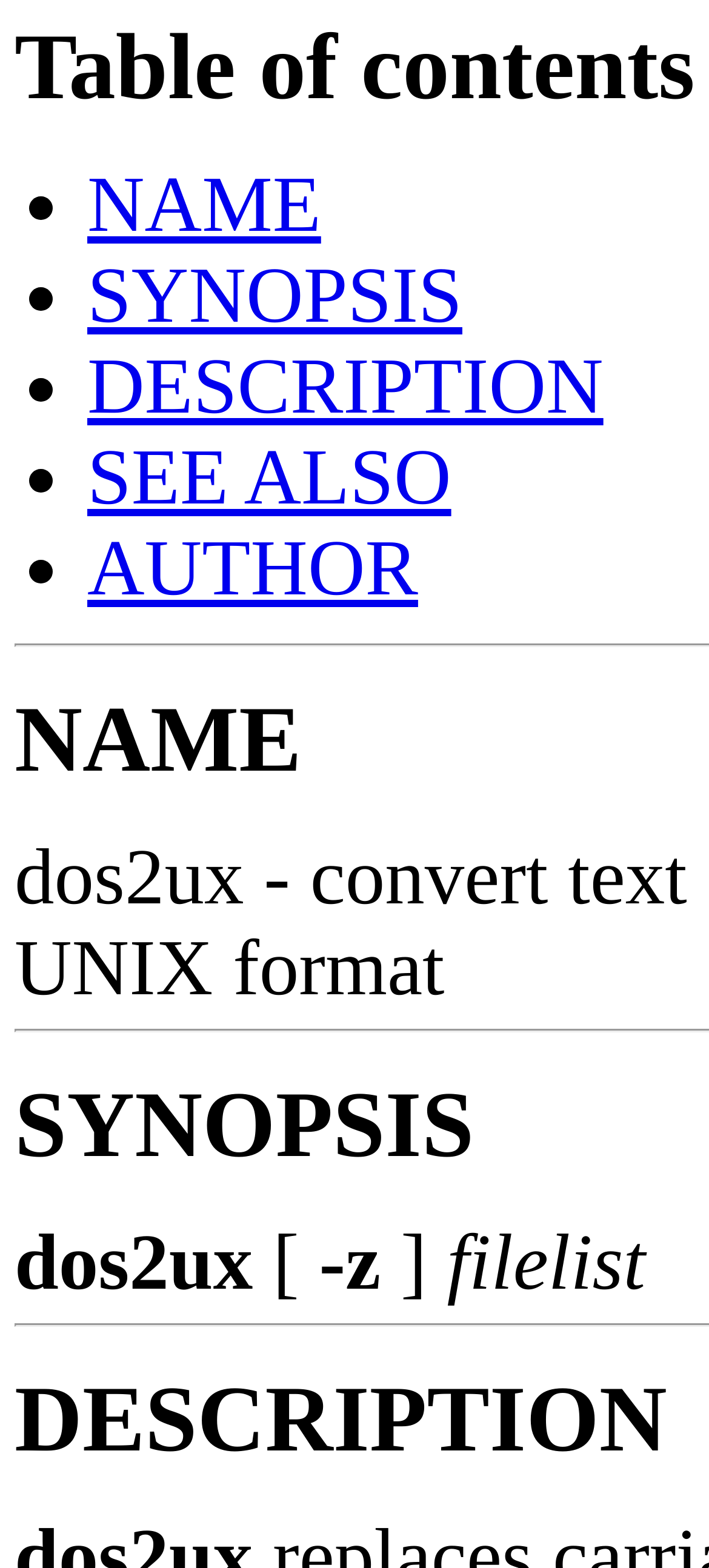Please identify the bounding box coordinates of the clickable area that will allow you to execute the instruction: "visit AUTHOR".

[0.123, 0.336, 0.59, 0.391]